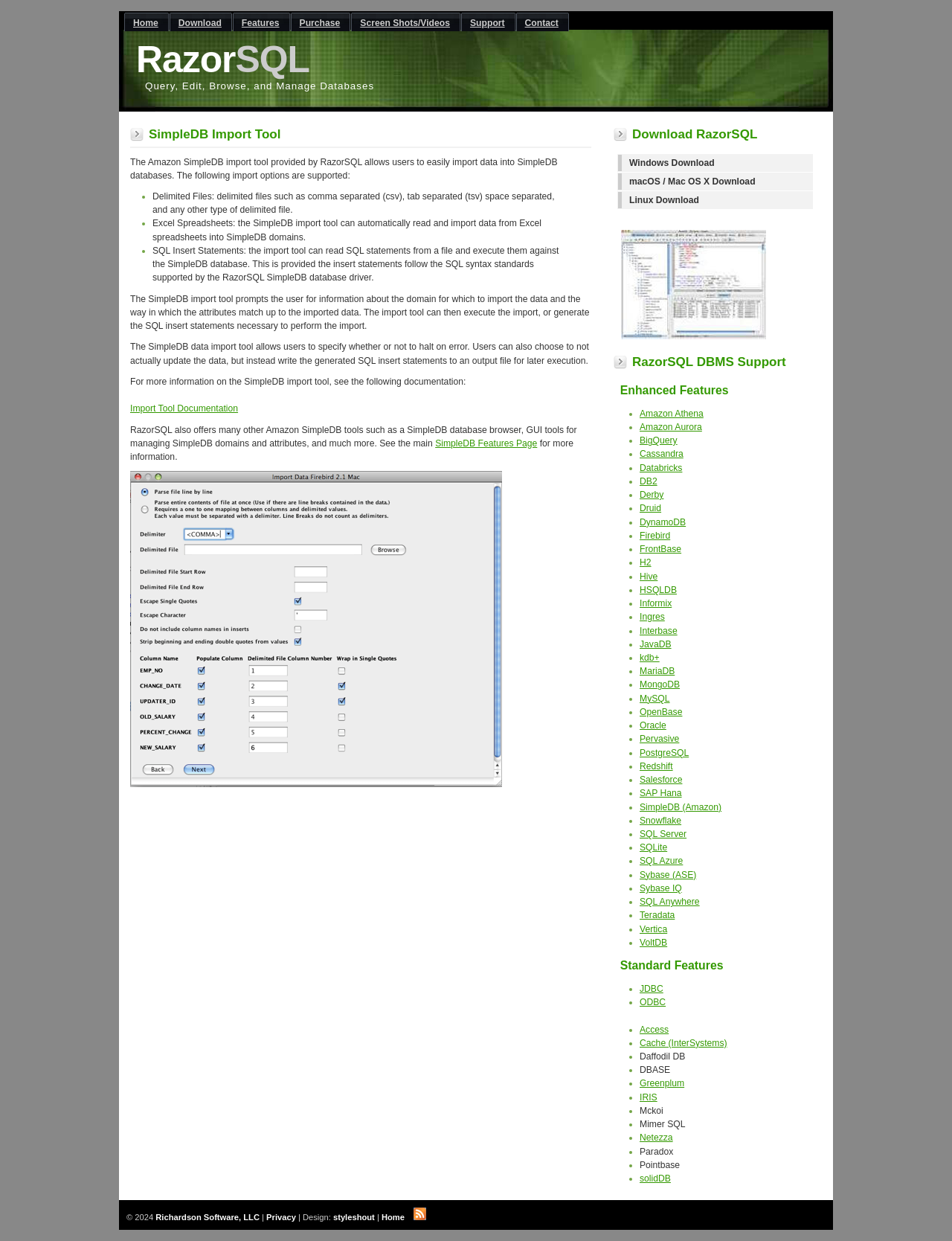Kindly determine the bounding box coordinates of the area that needs to be clicked to fulfill this instruction: "Download the SimpleDB import tool for Windows".

[0.649, 0.124, 0.853, 0.138]